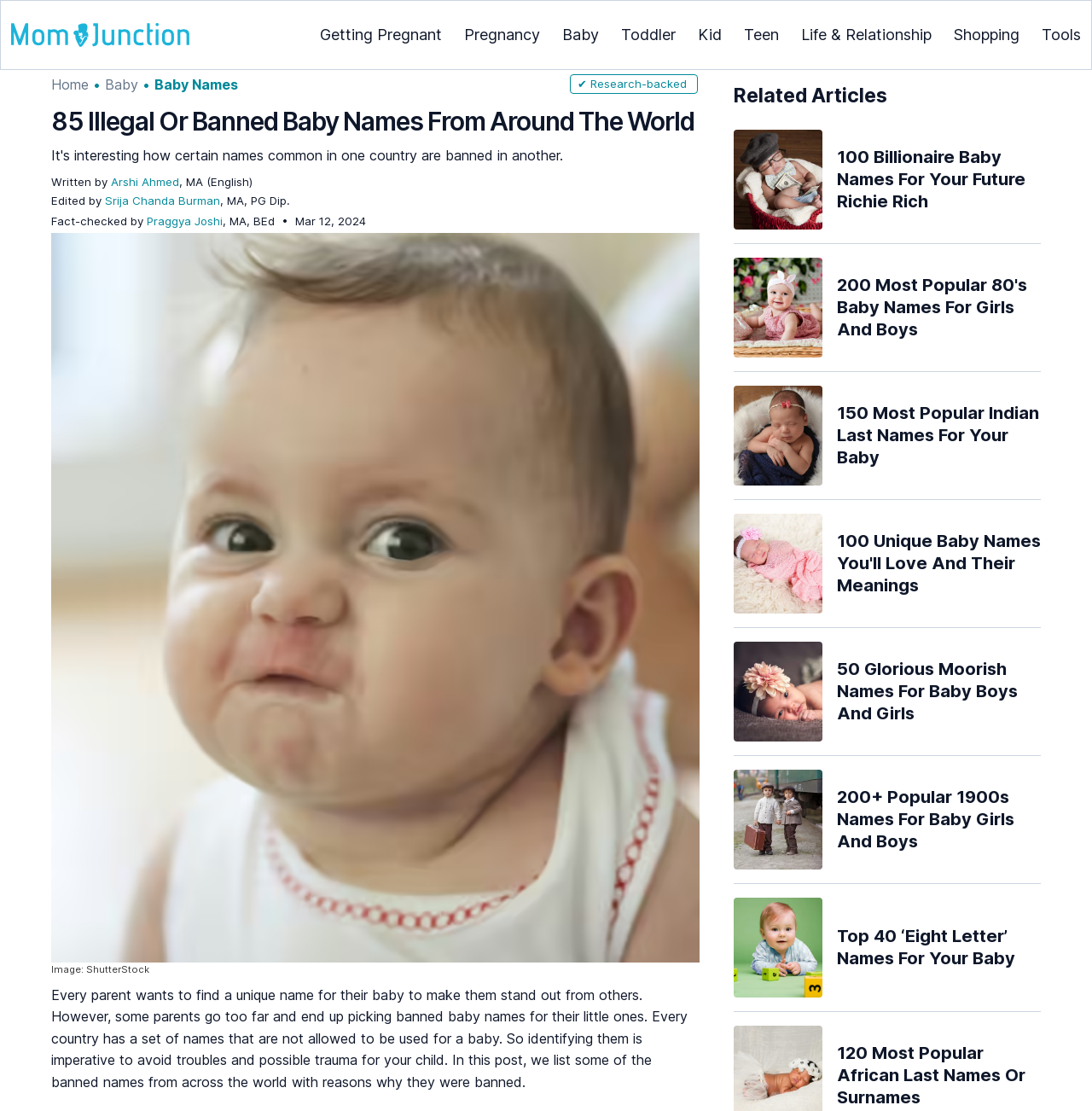Explain the features and main sections of the webpage comprehensively.

This webpage is about banned baby names from around the world. At the top, there is a logo of MomJunction, a website focused on parenting and baby care. Below the logo, there are several links to different categories, including "Getting Pregnant", "Pregnancy", "Baby", "Toddler", "Kid", "Teen", "Life & Relationship", "Shopping", and "Tools".

The main content of the webpage is an article titled "85 Illegal Or Banned Baby Names From Around The World". The article is written by Arshi Ahmed and edited by Srija Chanda Burman. It is fact-checked by Praggya Joshi and was published on March 12, 2024. The article has a research-backed badge, indicating that it is based on credible sources.

Above the article, there is a large image related to the topic of banned baby names. Below the image, the article begins with an introduction that explains why some parents choose banned baby names and the importance of identifying them to avoid troubles and possible trauma for the child.

The article is followed by a section titled "Related Articles", which lists several links to other articles on the website, including "100 Billionaire Baby Names For Your Future Richie Rich", "200 Most Popular 80's Baby Names For Girls And Boys", and several others. Each link has a corresponding image.